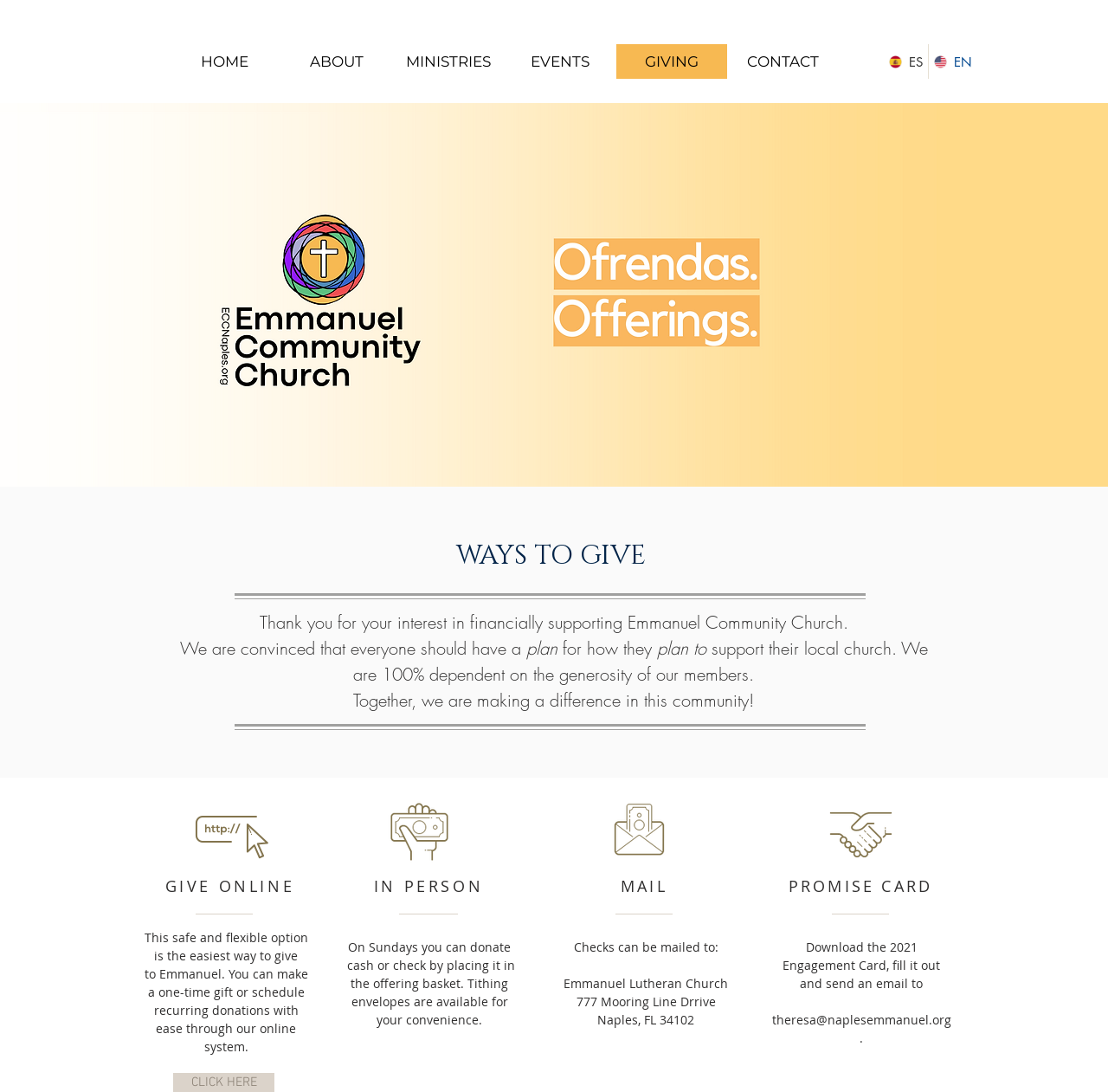Please answer the following question using a single word or phrase: 
What is the language currently selected in the language selector?

English